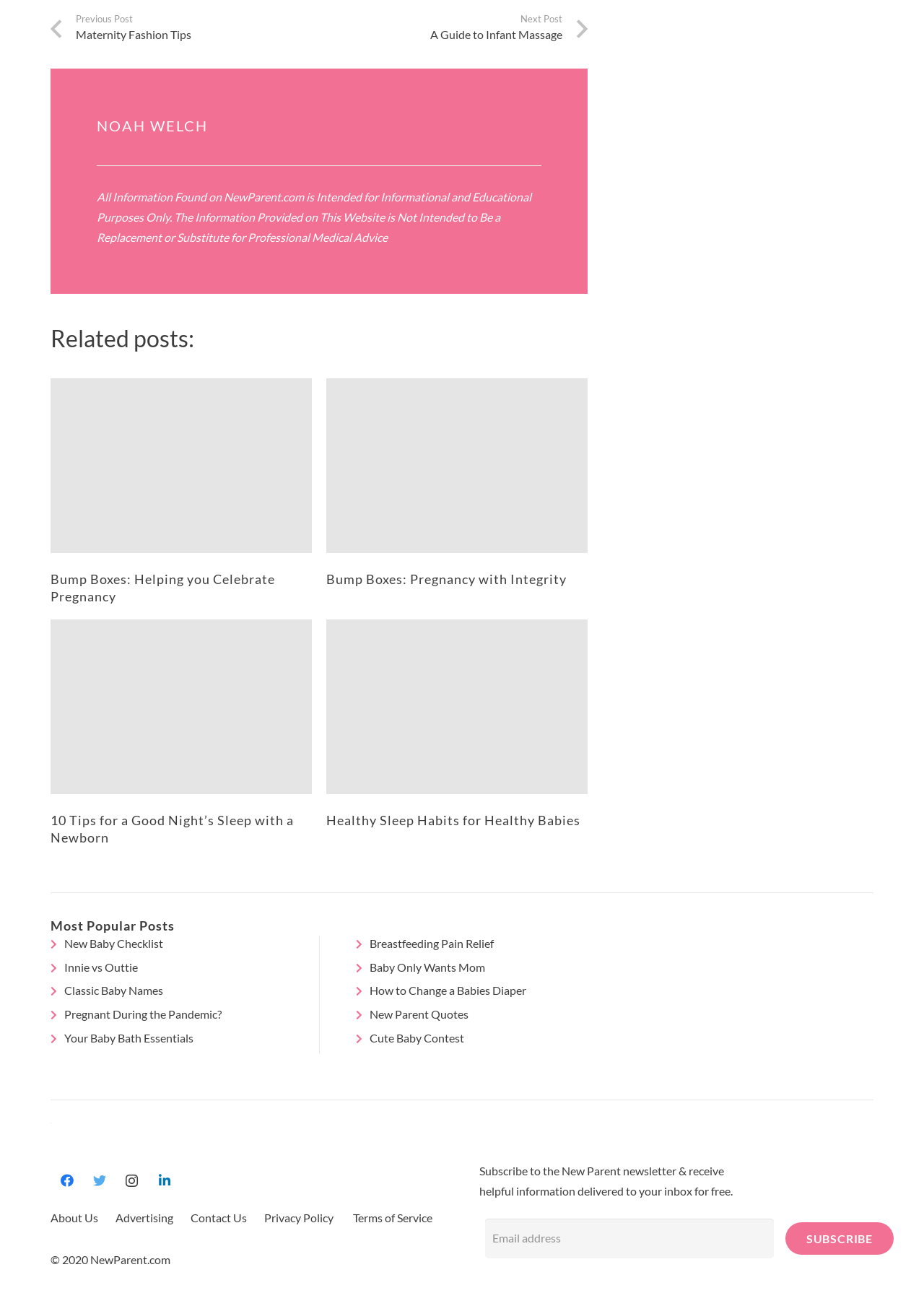What is the topic of the related posts?
Give a single word or phrase as your answer by examining the image.

Pregnancy and Parenting